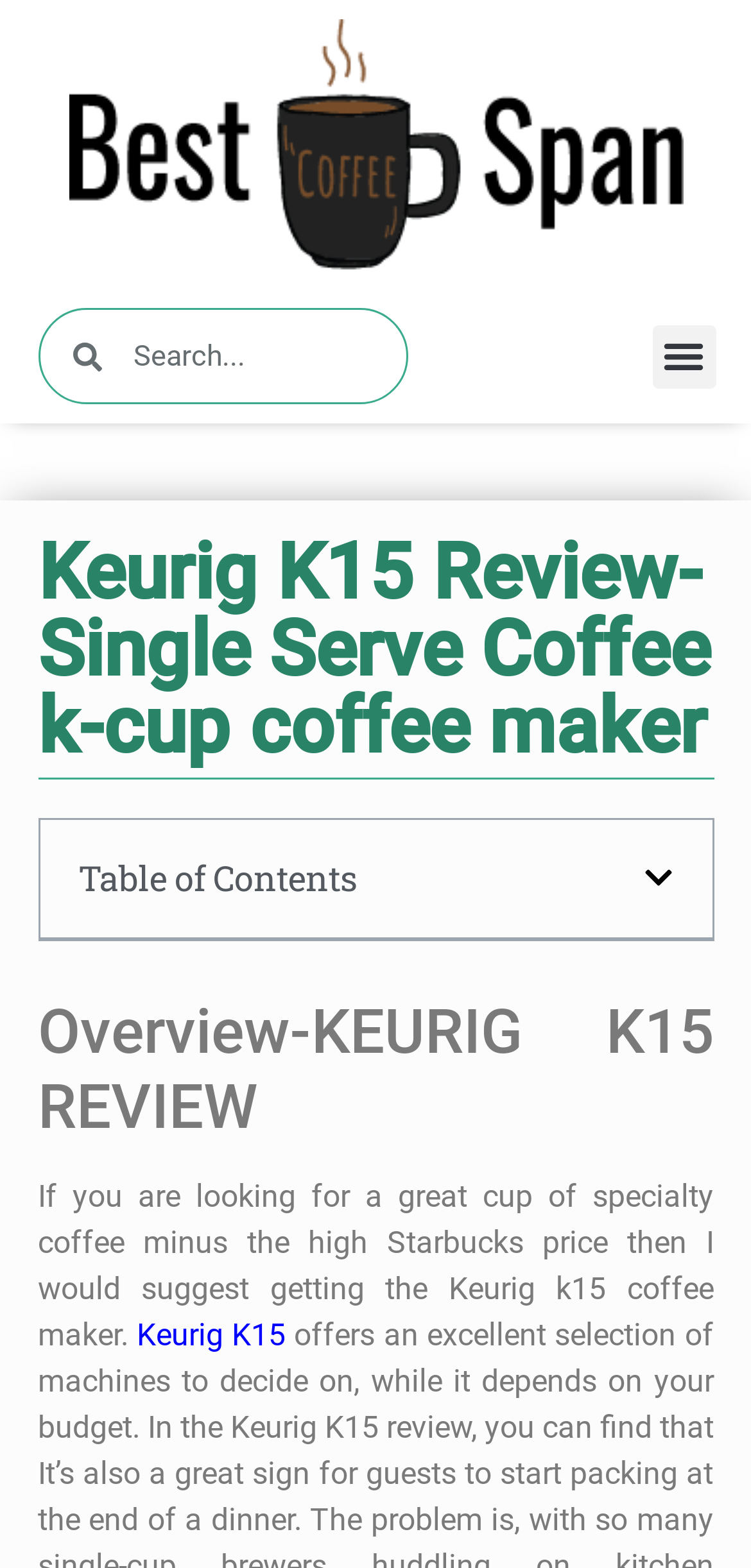Determine the main heading of the webpage and generate its text.

Keurig K15 Review-Single Serve Coffee k-cup coffee maker